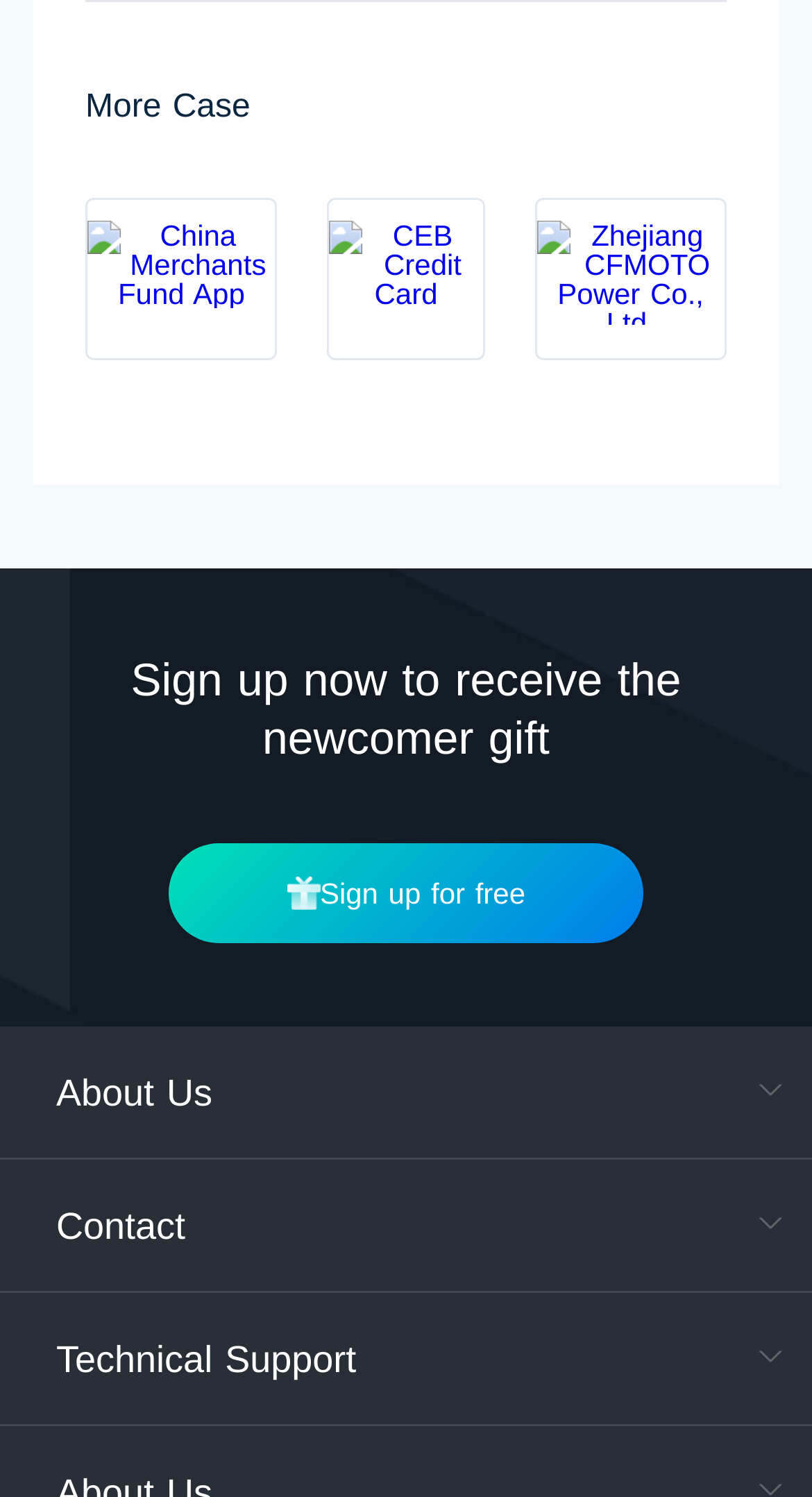Locate the bounding box of the UI element with the following description: "alt="CEB Credit Card"".

[0.403, 0.132, 0.597, 0.241]